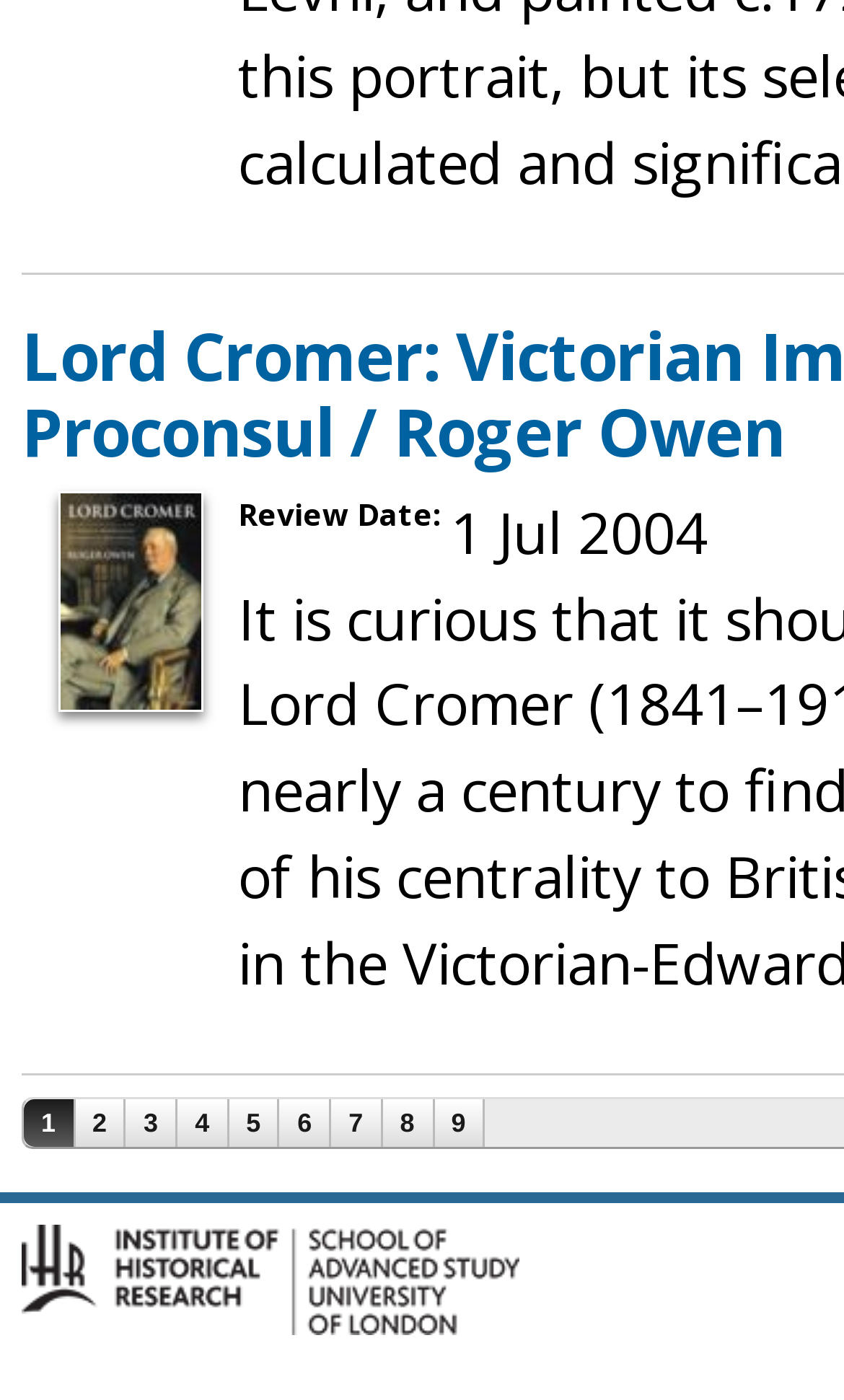Reply to the question with a single word or phrase:
How many page links are there?

9